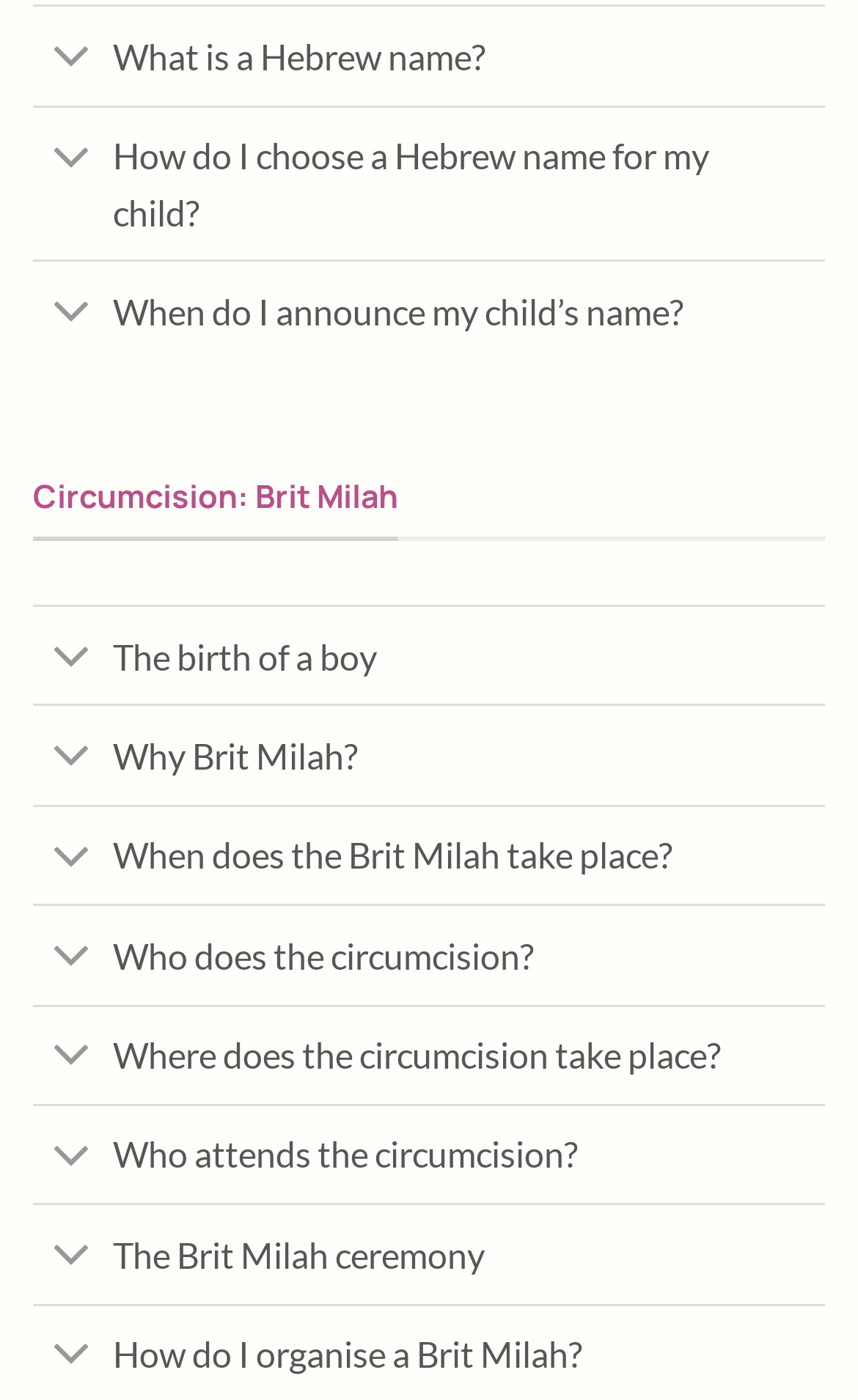Look at the image and answer the question in detail:
What is the topic of the webpage?

I determined the topic of the webpage by looking at the heading element 'Circumcision: Brit Milah' which is prominently displayed on the webpage.